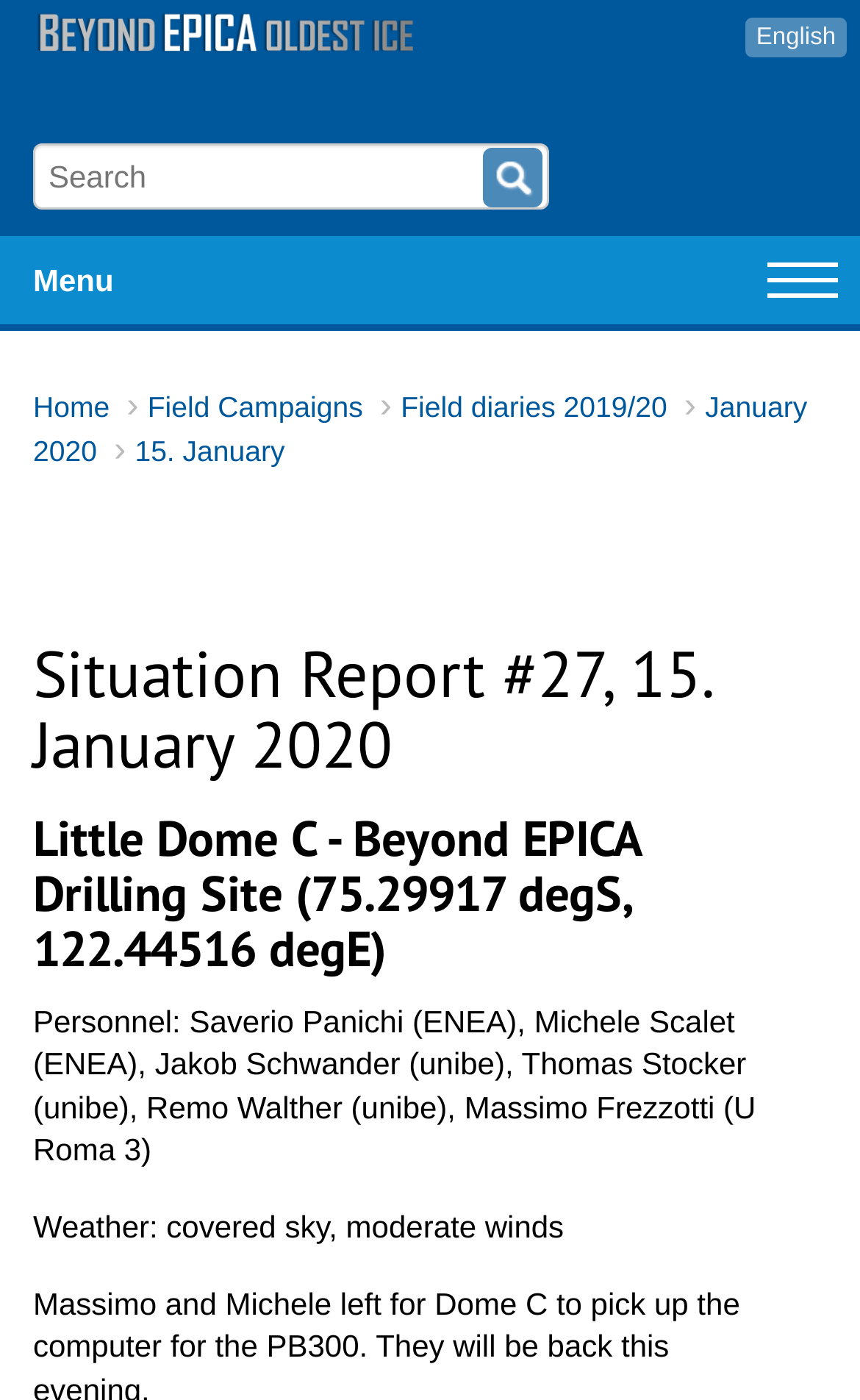Find the bounding box of the web element that fits this description: "name="search[submitButton]"".

[0.562, 0.106, 0.631, 0.148]